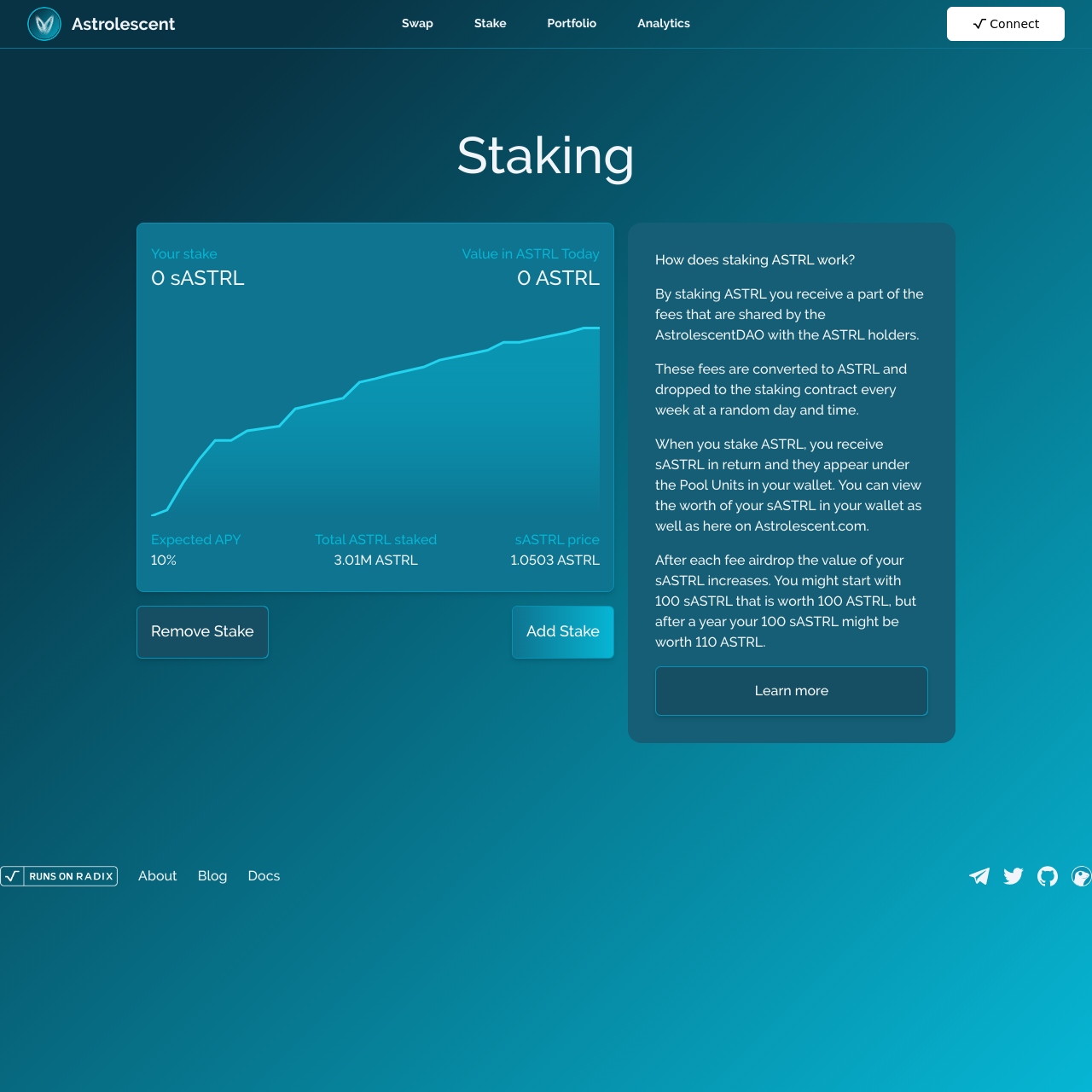Find the bounding box of the element with the following description: "Blog". The coordinates must be four float numbers between 0 and 1, formatted as [left, top, right, bottom].

[0.181, 0.795, 0.208, 0.809]